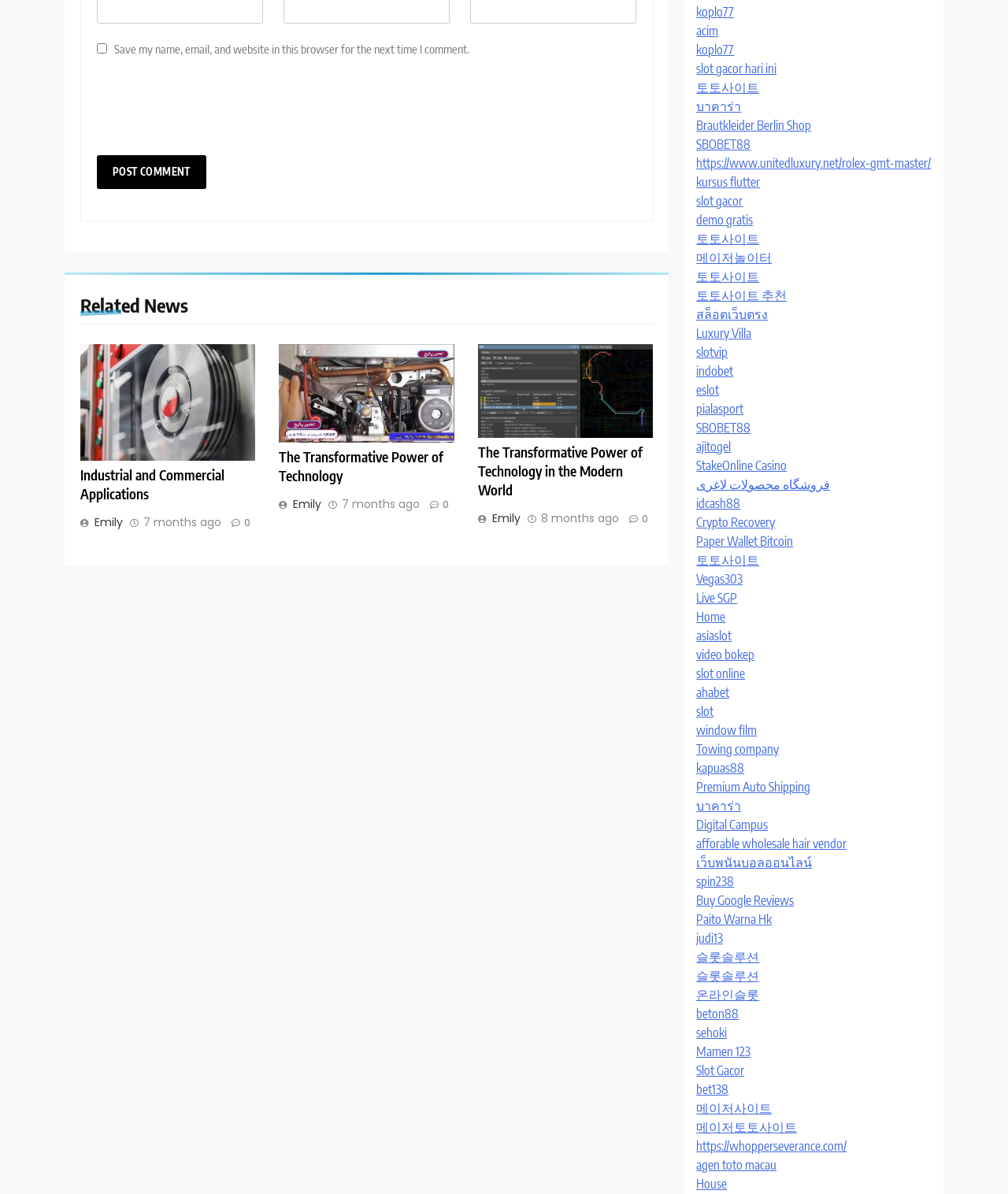Please identify the bounding box coordinates of the element that needs to be clicked to execute the following command: "Click the 'Post Comment' button". Provide the bounding box using four float numbers between 0 and 1, formatted as [left, top, right, bottom].

[0.096, 0.13, 0.204, 0.158]